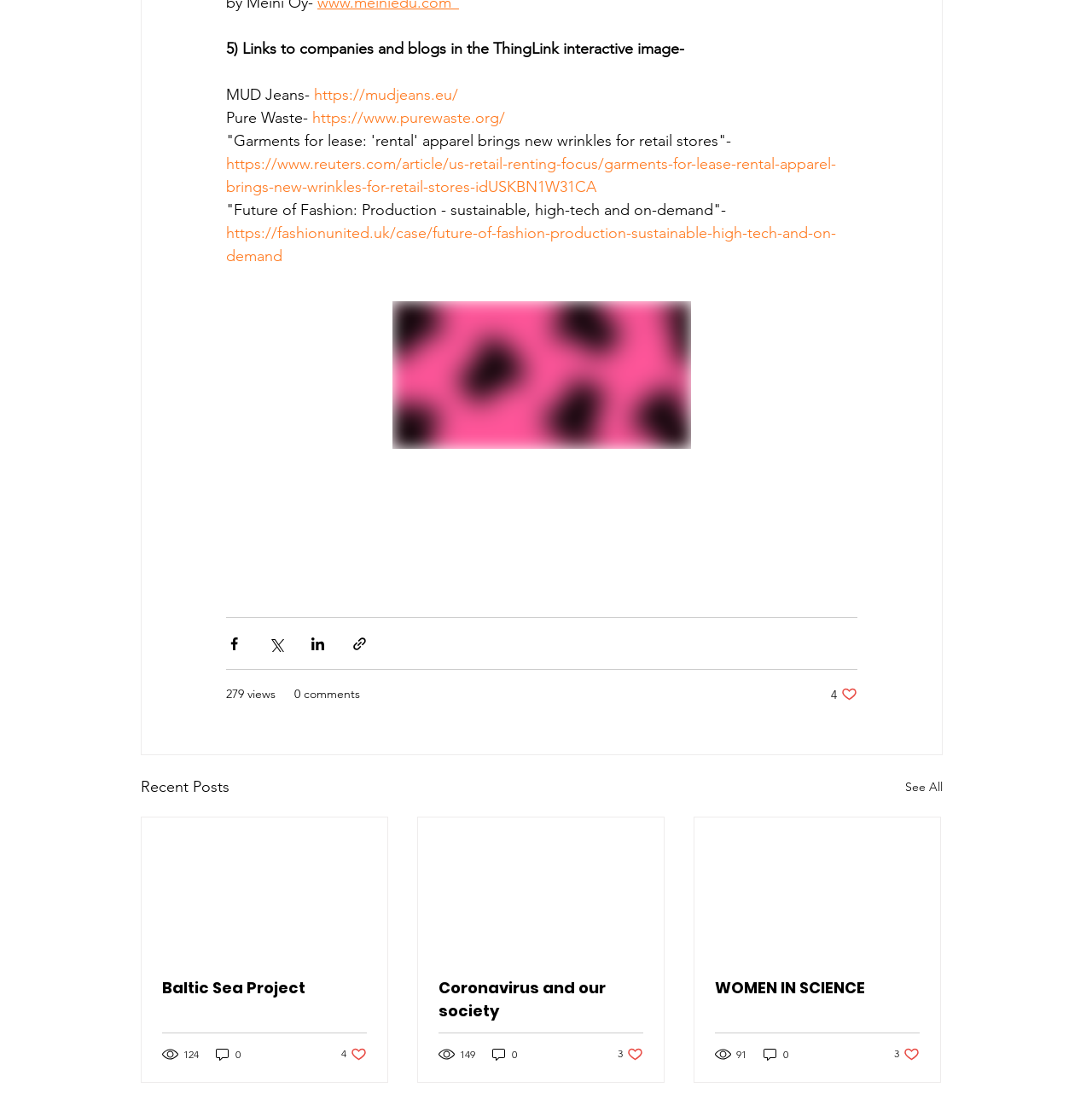Please identify the bounding box coordinates of the area that needs to be clicked to fulfill the following instruction: "Visit the 'MUD Jeans' website."

[0.288, 0.076, 0.42, 0.093]